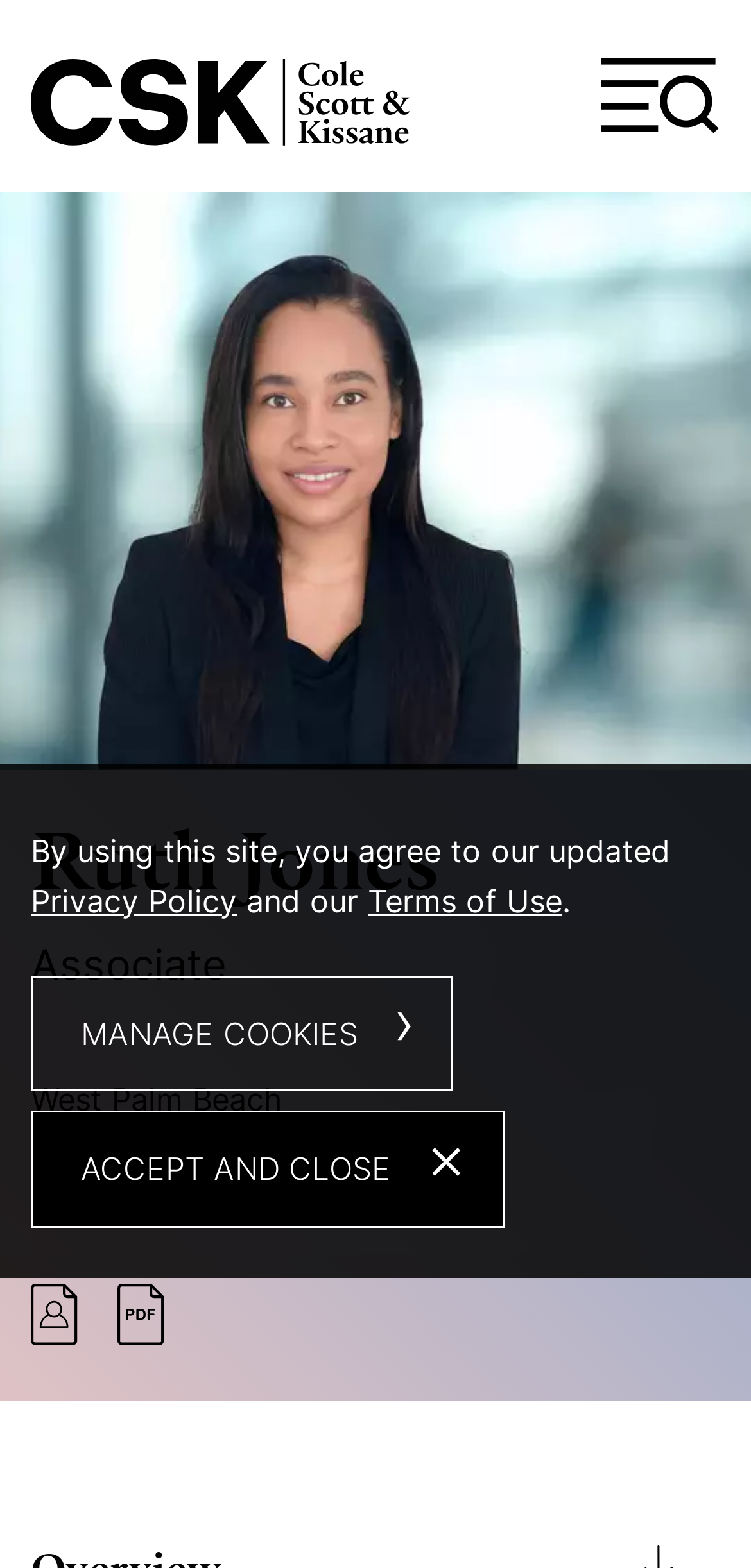Please identify the bounding box coordinates for the region that you need to click to follow this instruction: "view Ruth Jones' vCard".

[0.041, 0.838, 0.105, 0.863]